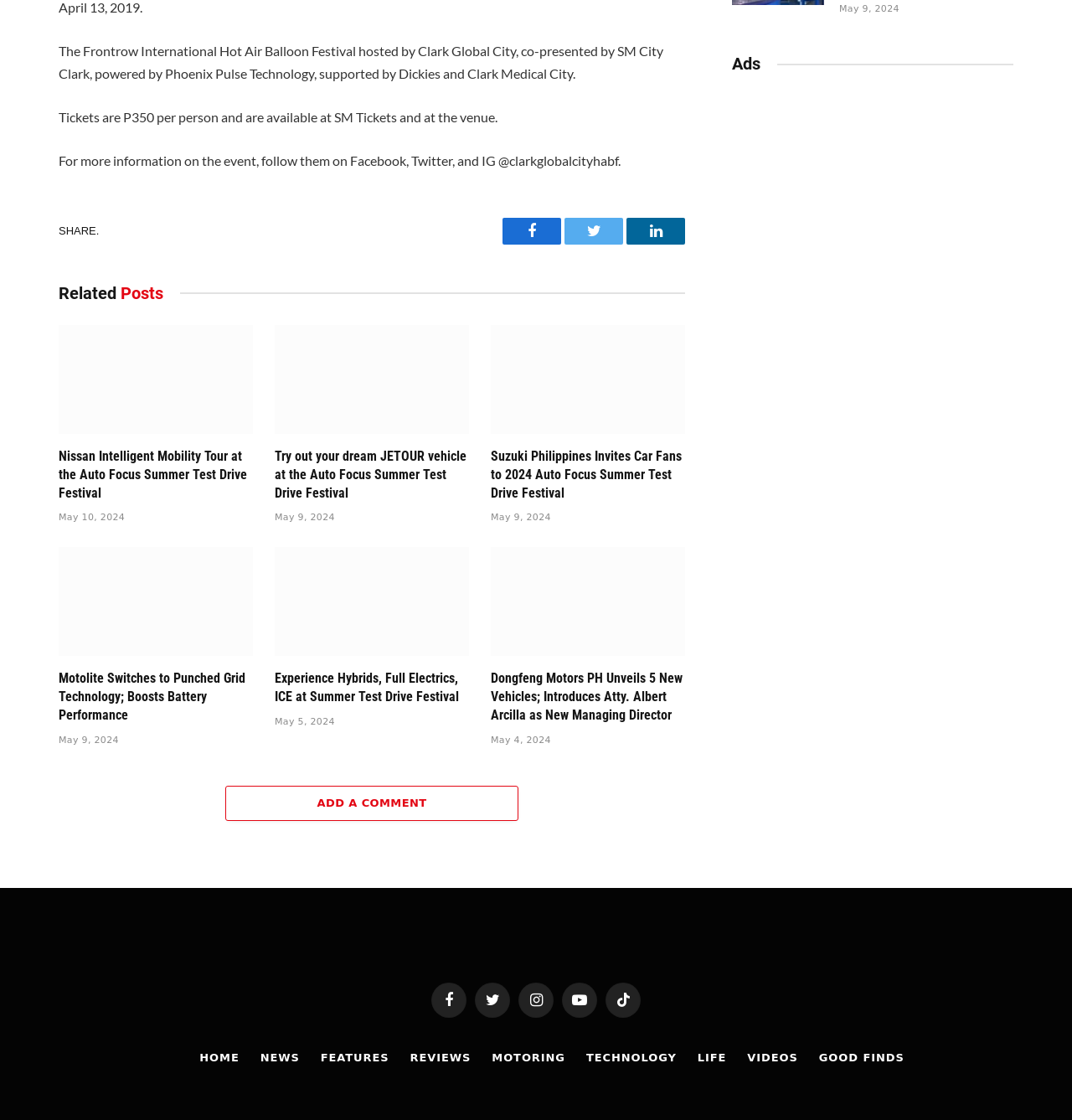What is the date of the last related post?
Provide a detailed and extensive answer to the question.

The answer can be found in the last article element, which contains a time element with the date 'May 9, 2024'.